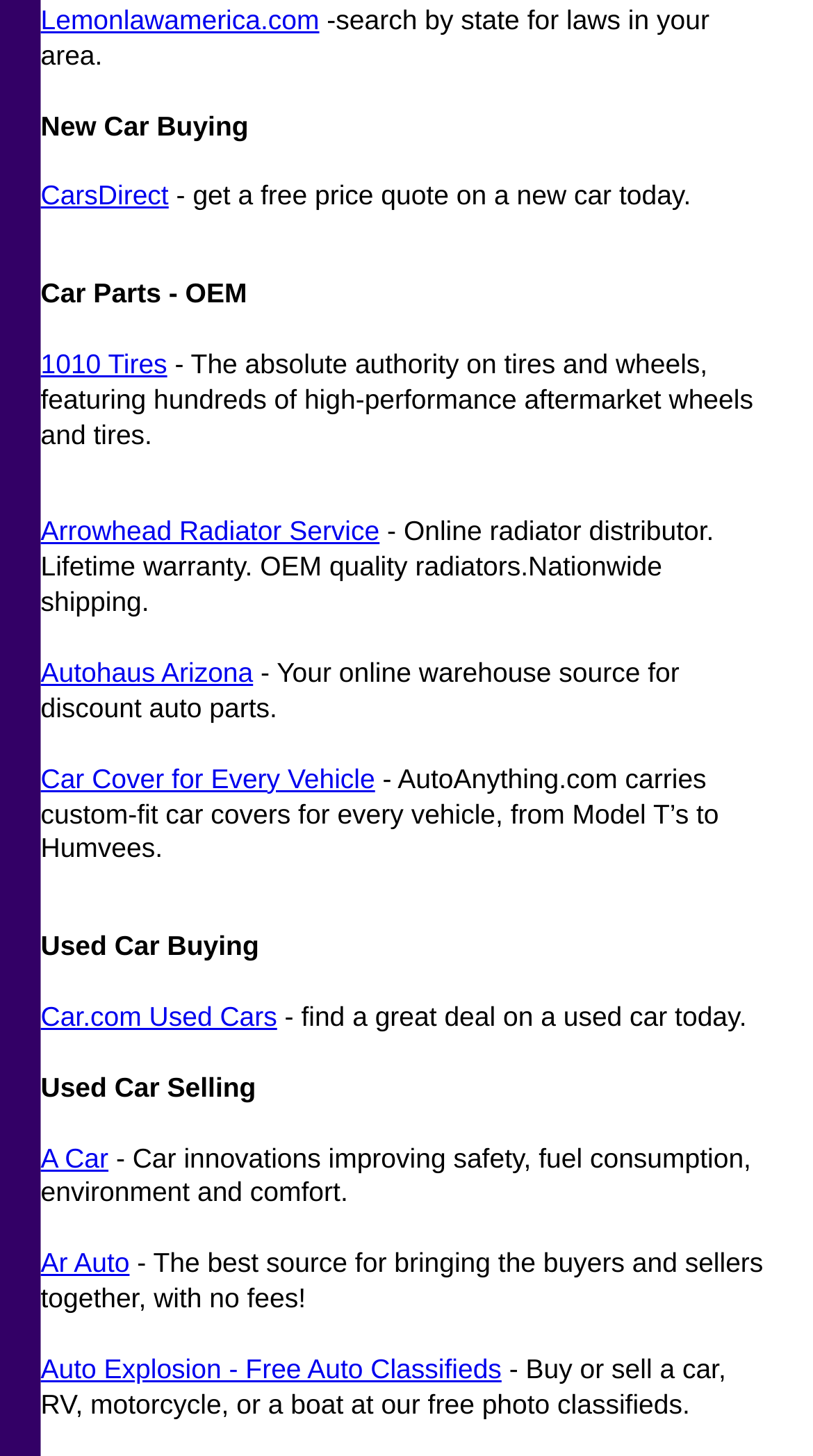Refer to the image and provide a thorough answer to this question:
What is the purpose of the link 'Autohaus Arizona'?

I found the link element [178] with the text 'Autohaus Arizona' and its corresponding static text element [179] with the description '- Your online warehouse source for discount auto parts.' This suggests that the purpose of this link is to provide an online warehouse source for discount auto parts.